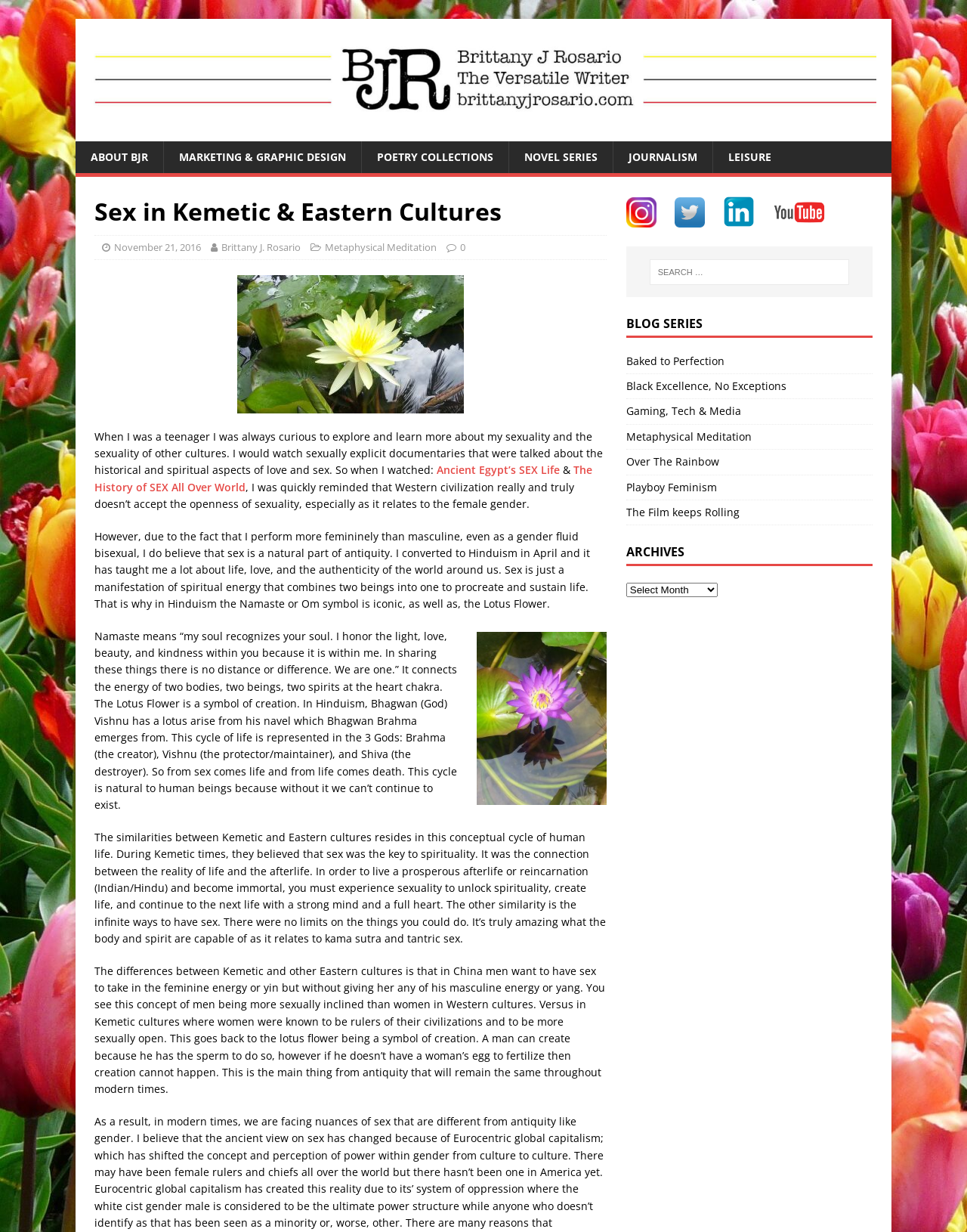How many blog series are listed?
Give a comprehensive and detailed explanation for the question.

The number of blog series can be found by looking at the section 'BLOG SERIES' which is located on the right side of the webpage. There are 8 links listed under this section, each representing a different blog series.